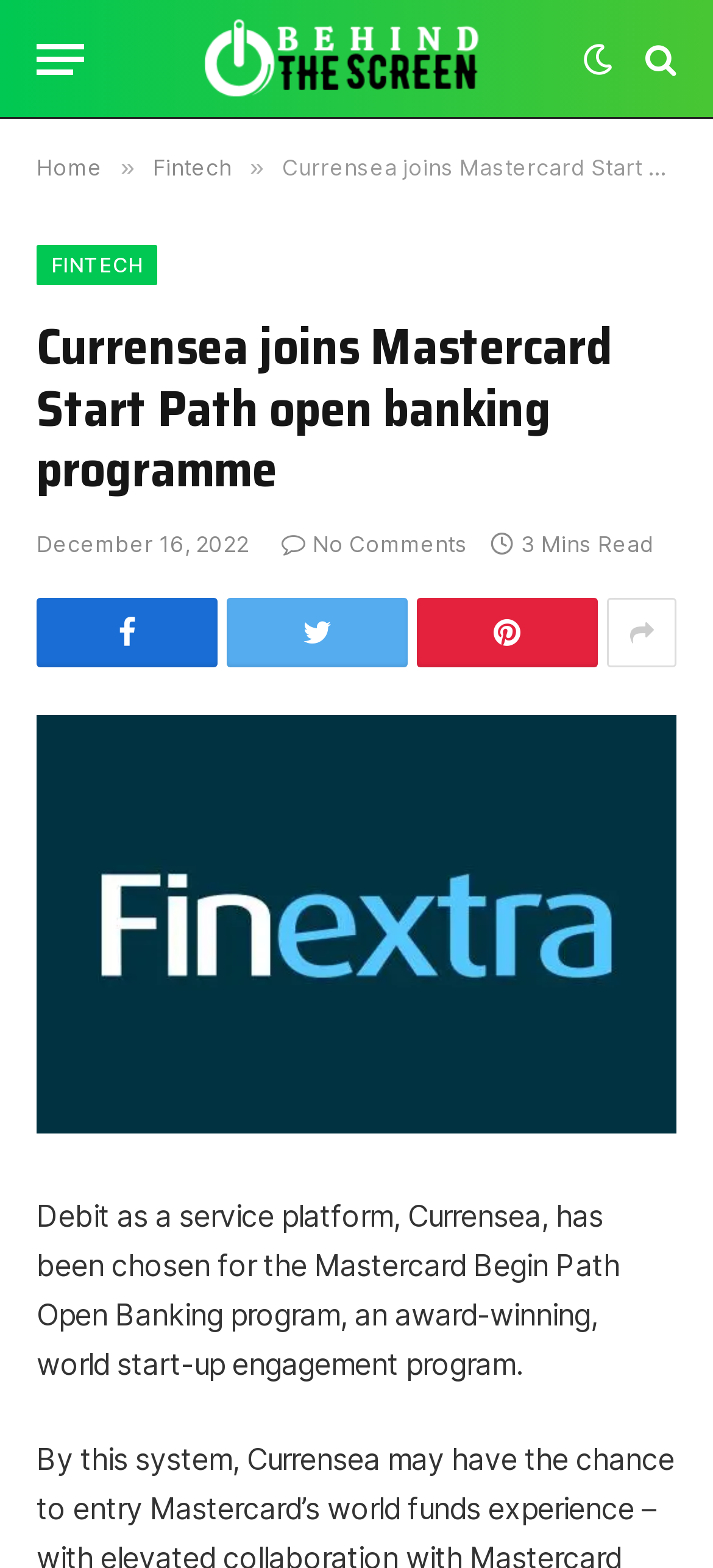What is the name of the programme Currensea joins?
Answer the question with as much detail as possible.

I found the answer by looking at the heading element which says 'Currensea joins Mastercard Start Path open banking programme'. This suggests that the programme being referred to is the Mastercard Start Path open banking programme.